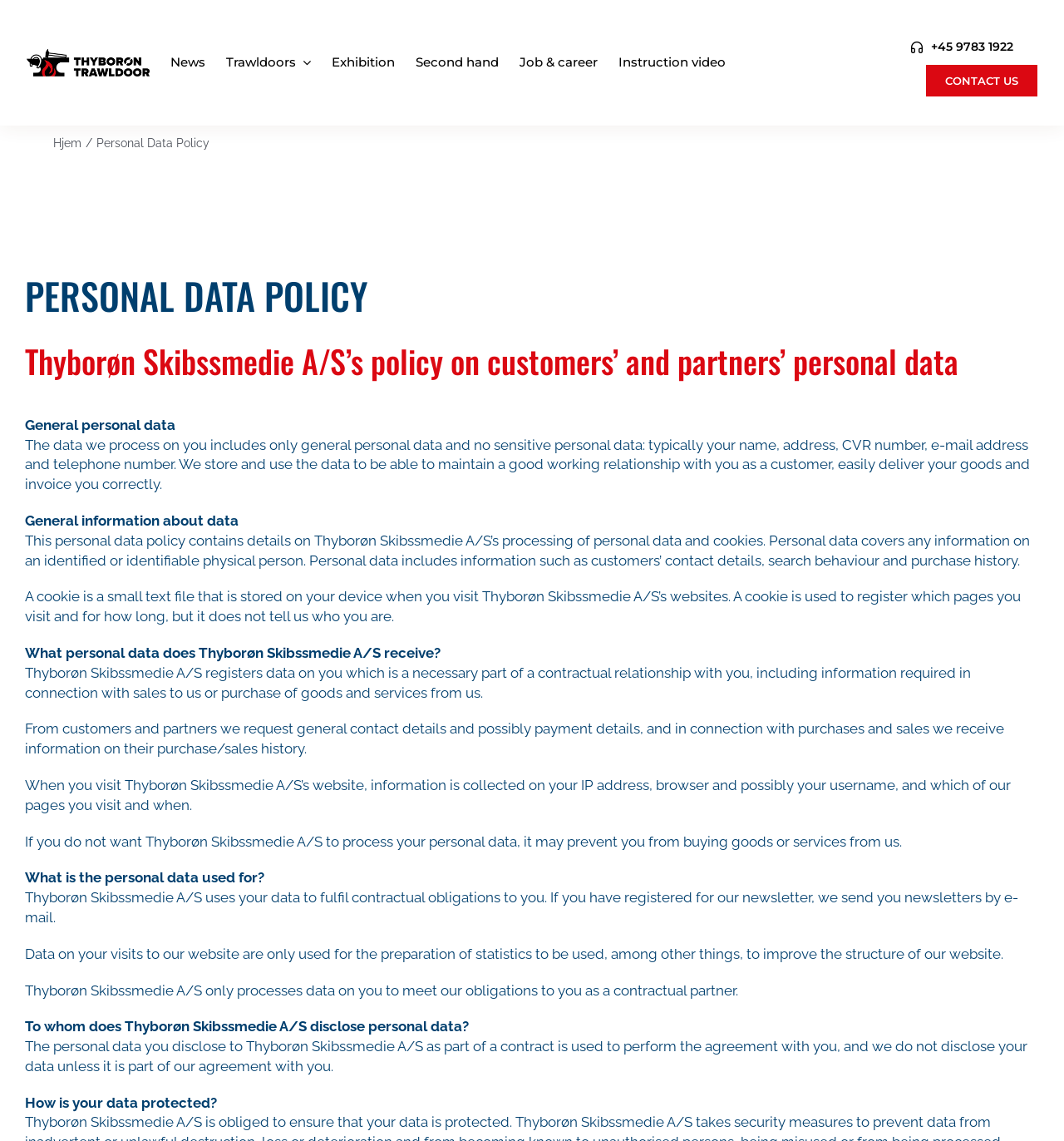Mark the bounding box of the element that matches the following description: "News".

[0.16, 0.043, 0.193, 0.067]